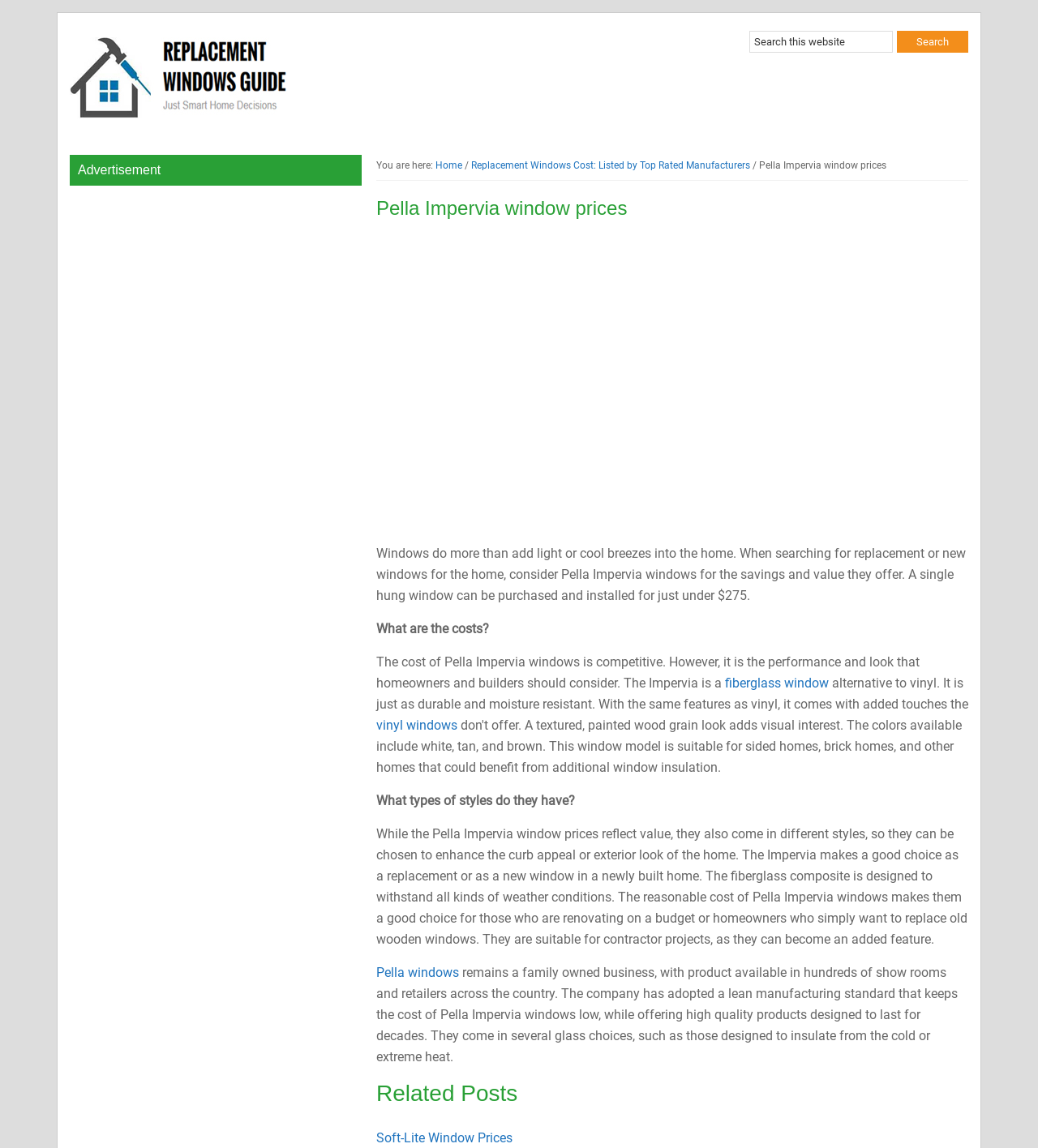Determine the bounding box coordinates of the region that needs to be clicked to achieve the task: "Search this website".

[0.722, 0.027, 0.86, 0.046]